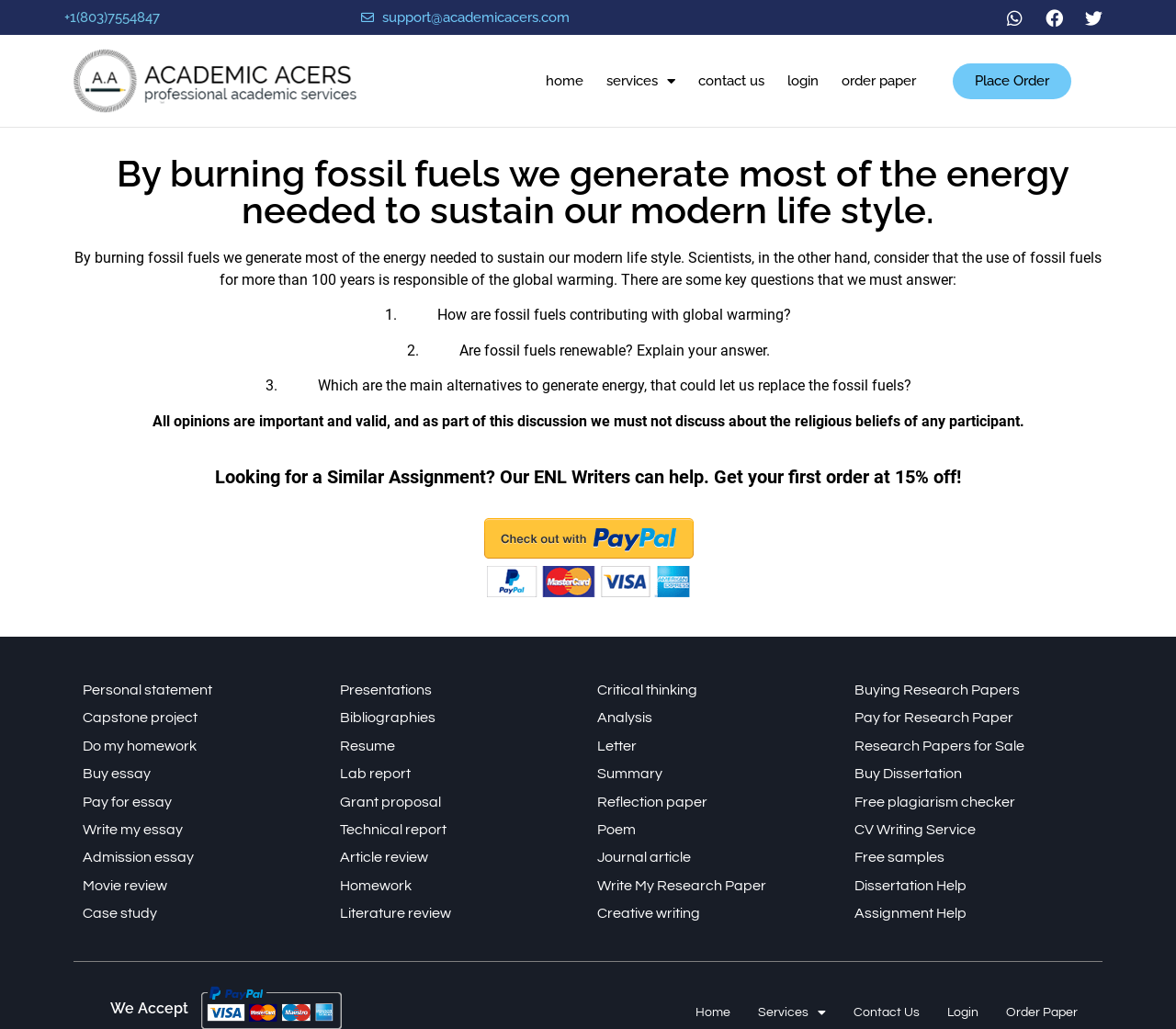What is the purpose of the 'Place Order' button?
Can you provide an in-depth and detailed response to the question?

The purpose of the 'Place Order' button can be inferred from its position on the webpage and its proximity to the services offered by Academic Acers. The button is likely intended for users to place an order for academic writing services provided by Academic Acers.